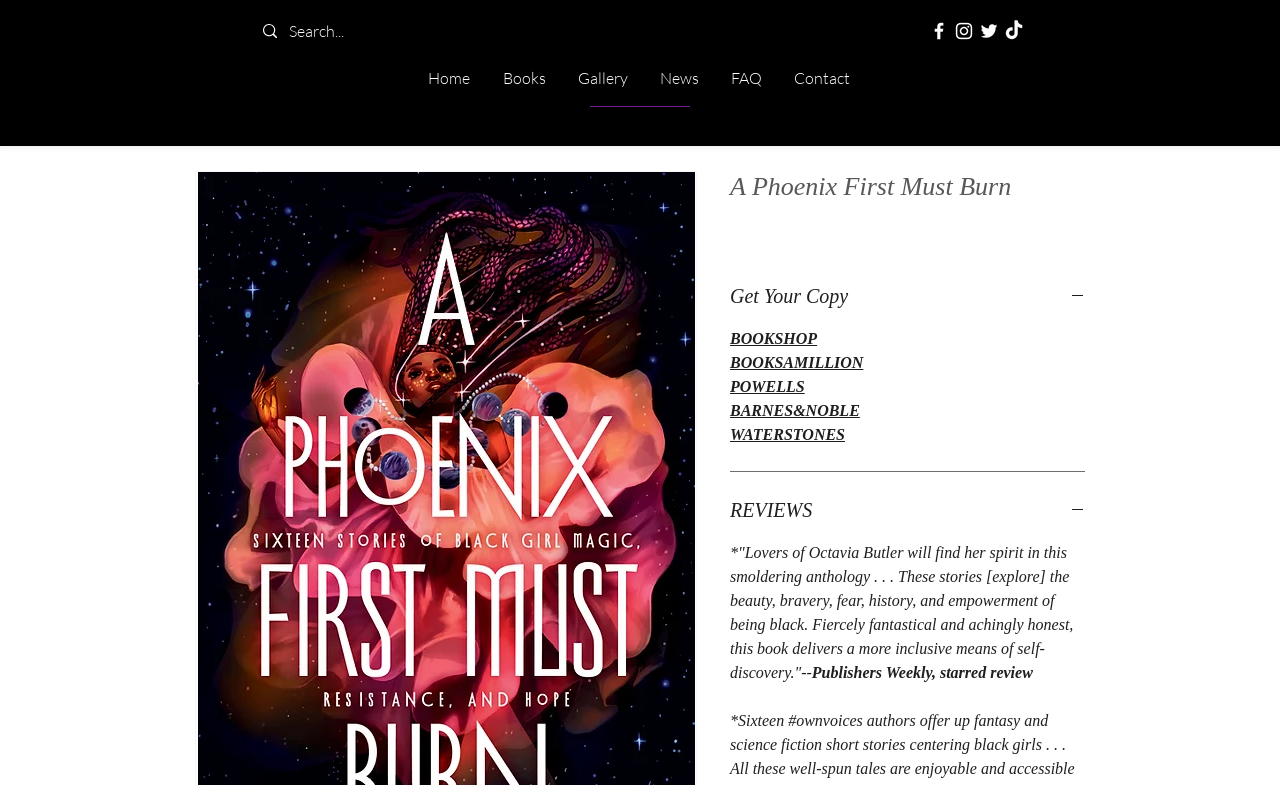Determine the bounding box coordinates for the area that needs to be clicked to fulfill this task: "Read REVIEWS of the book". The coordinates must be given as four float numbers between 0 and 1, i.e., [left, top, right, bottom].

[0.57, 0.632, 0.848, 0.668]